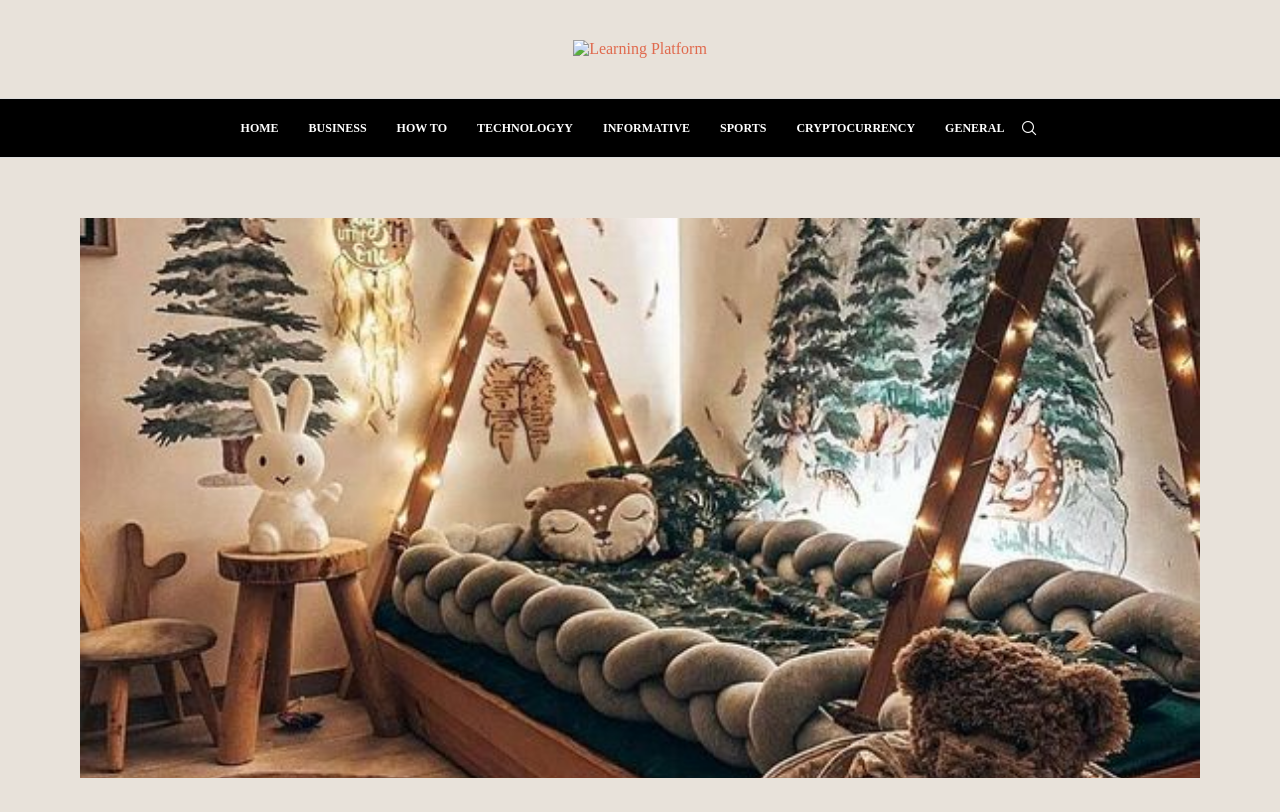Determine the bounding box coordinates for the area you should click to complete the following instruction: "search for something".

[0.796, 0.122, 0.812, 0.193]